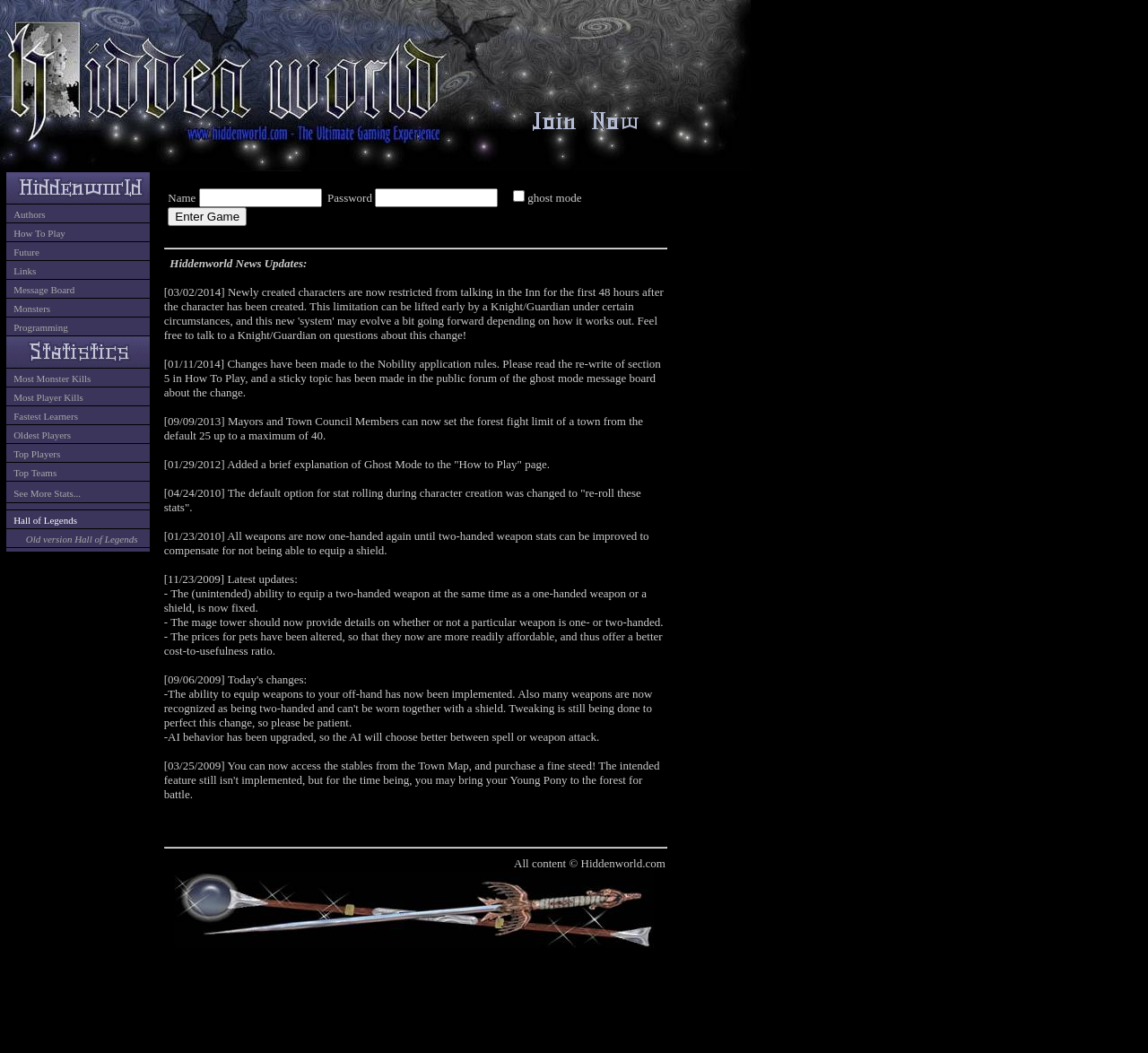What is the purpose of the table on the webpage?
Please provide a single word or phrase answer based on the image.

Displaying game information